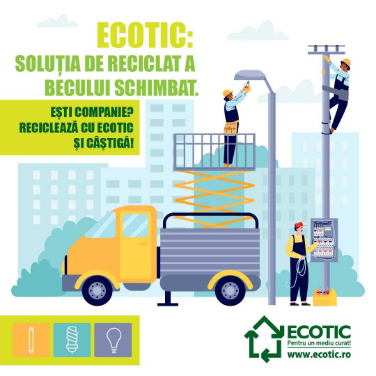What is the purpose of the truck in the illustration?
Answer the question with a single word or phrase derived from the image.

Transportation and collection